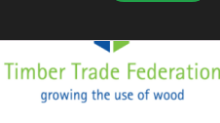Please provide a comprehensive response to the question based on the details in the image: What color elements are used in the logo?

The design of the logo showcases blue and green elements, which symbolize nature and sustainability, reflecting the federation's commitment to promoting sustainable forestry practices and the benefits of using timber.